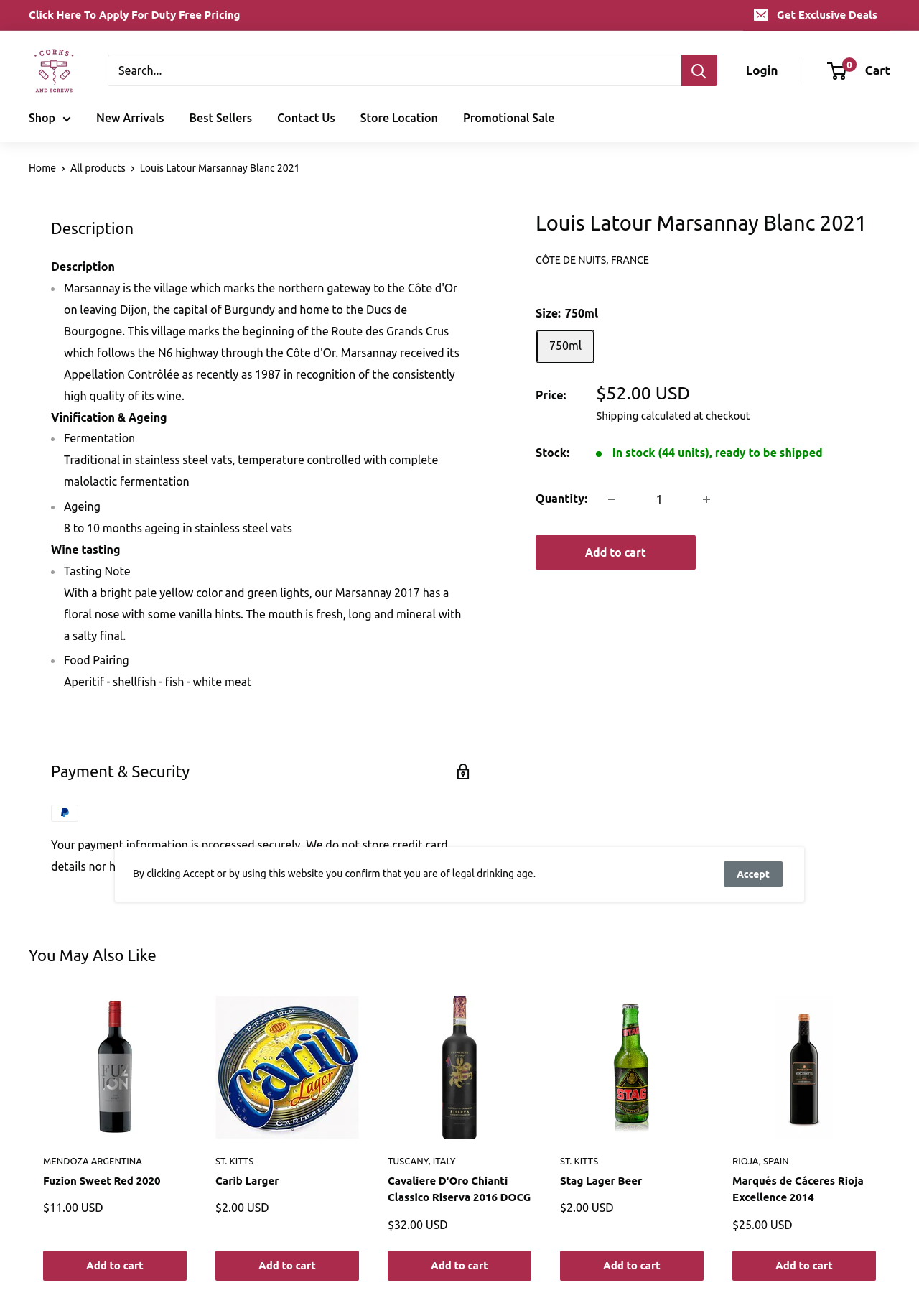Could you determine the bounding box coordinates of the clickable element to complete the instruction: "Click on the 'Add to cart' button"? Provide the coordinates as four float numbers between 0 and 1, i.e., [left, top, right, bottom].

[0.583, 0.407, 0.757, 0.433]